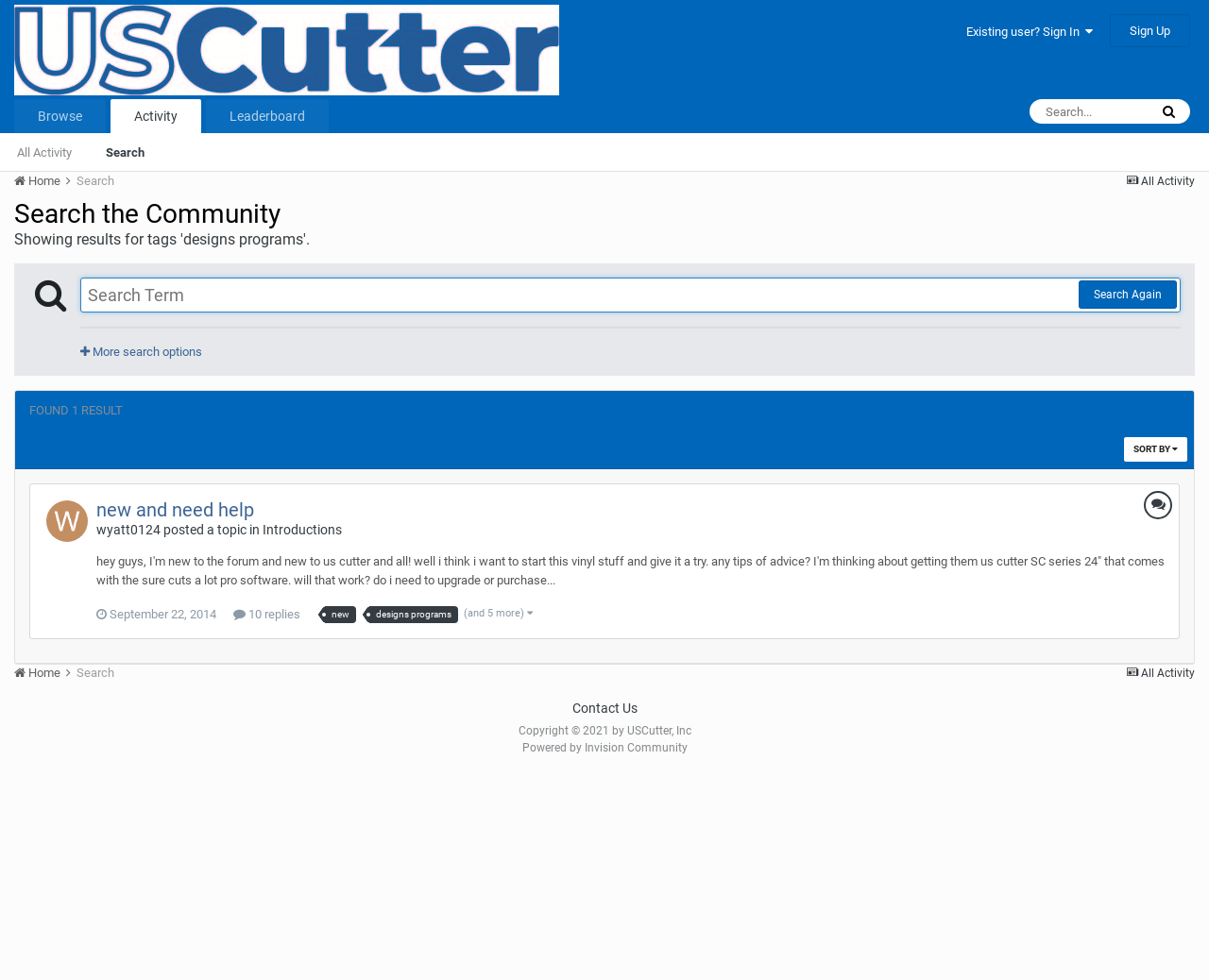Please identify the bounding box coordinates of the clickable region that I should interact with to perform the following instruction: "Contact us". The coordinates should be expressed as four float numbers between 0 and 1, i.e., [left, top, right, bottom].

[0.473, 0.715, 0.527, 0.73]